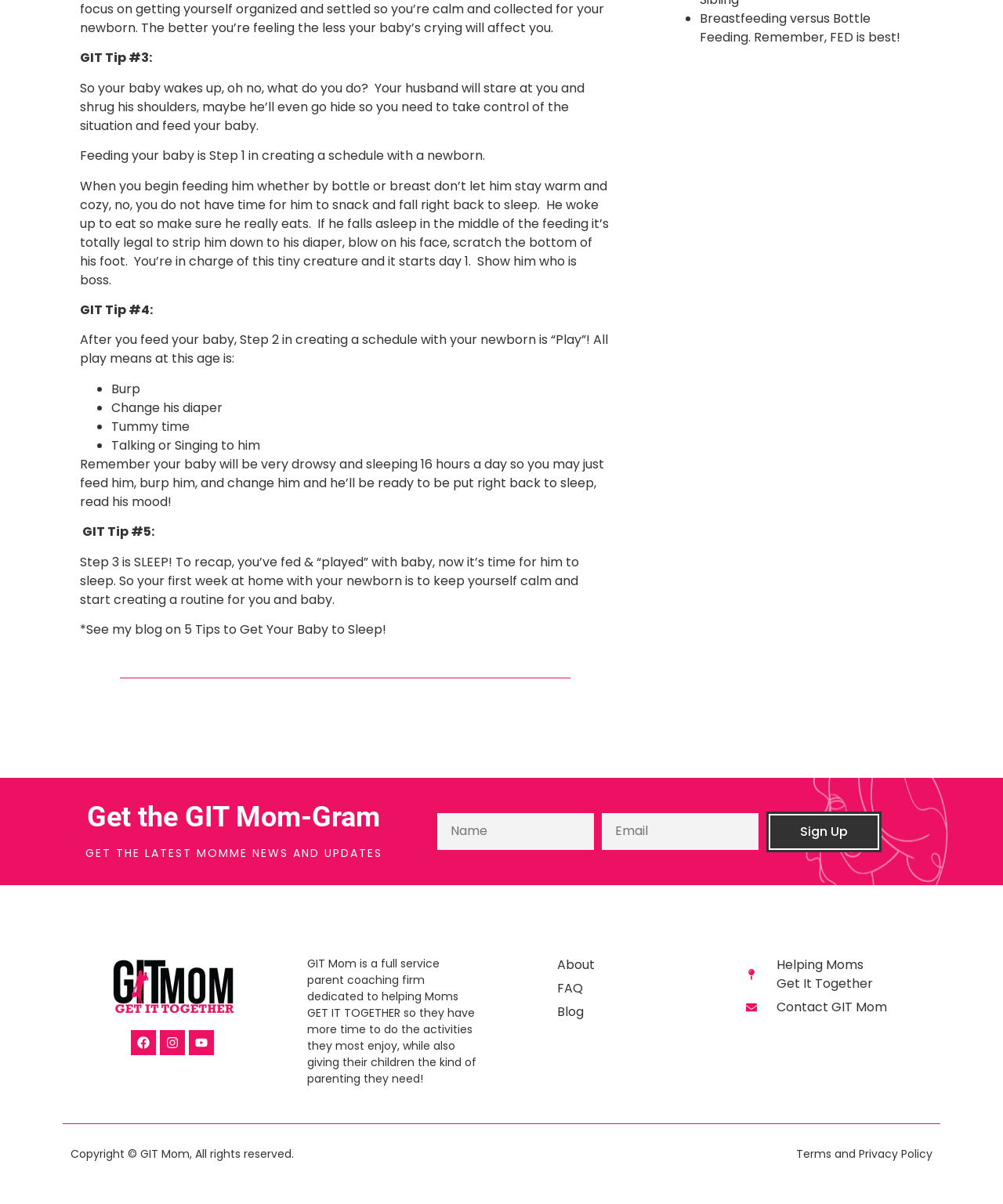Find the bounding box coordinates for the element described here: "Contact GIT Mom".

[0.744, 0.829, 0.912, 0.845]